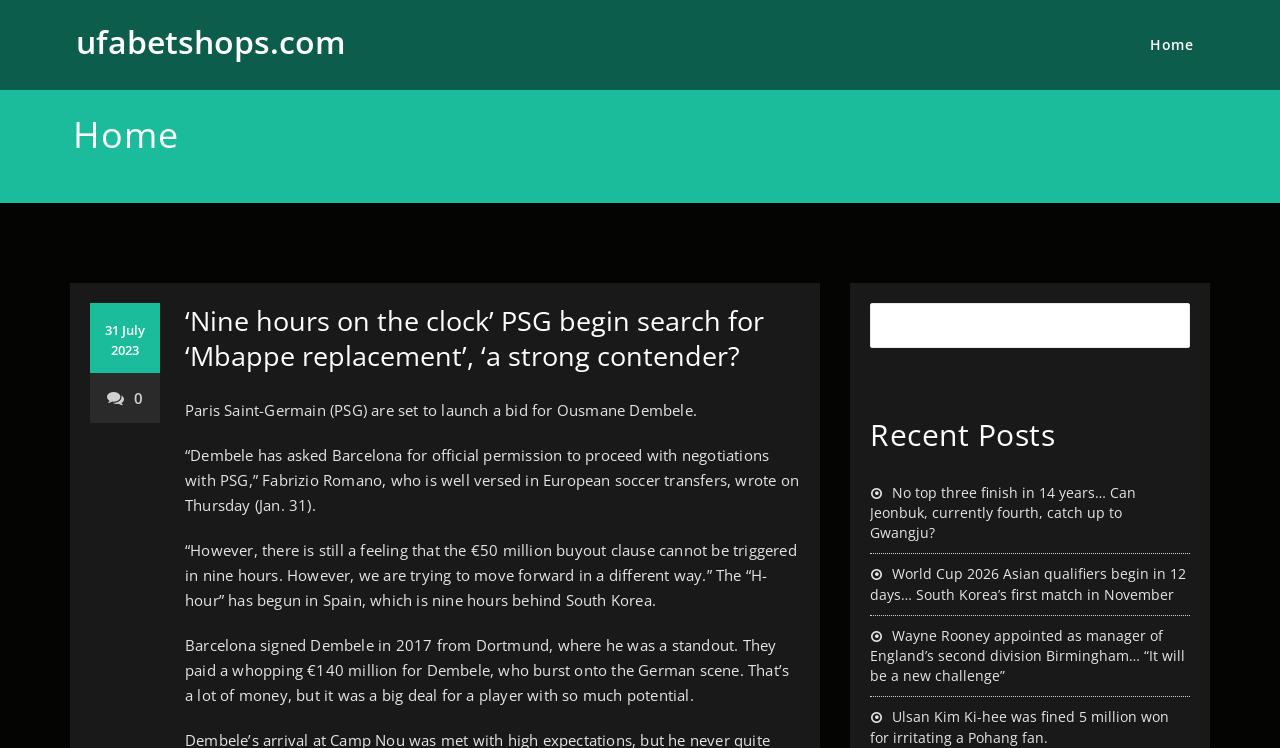Determine the bounding box coordinates of the clickable element to complete this instruction: "Read the 'Recent Posts' section". Provide the coordinates in the format of four float numbers between 0 and 1, [left, top, right, bottom].

[0.68, 0.558, 0.93, 0.602]